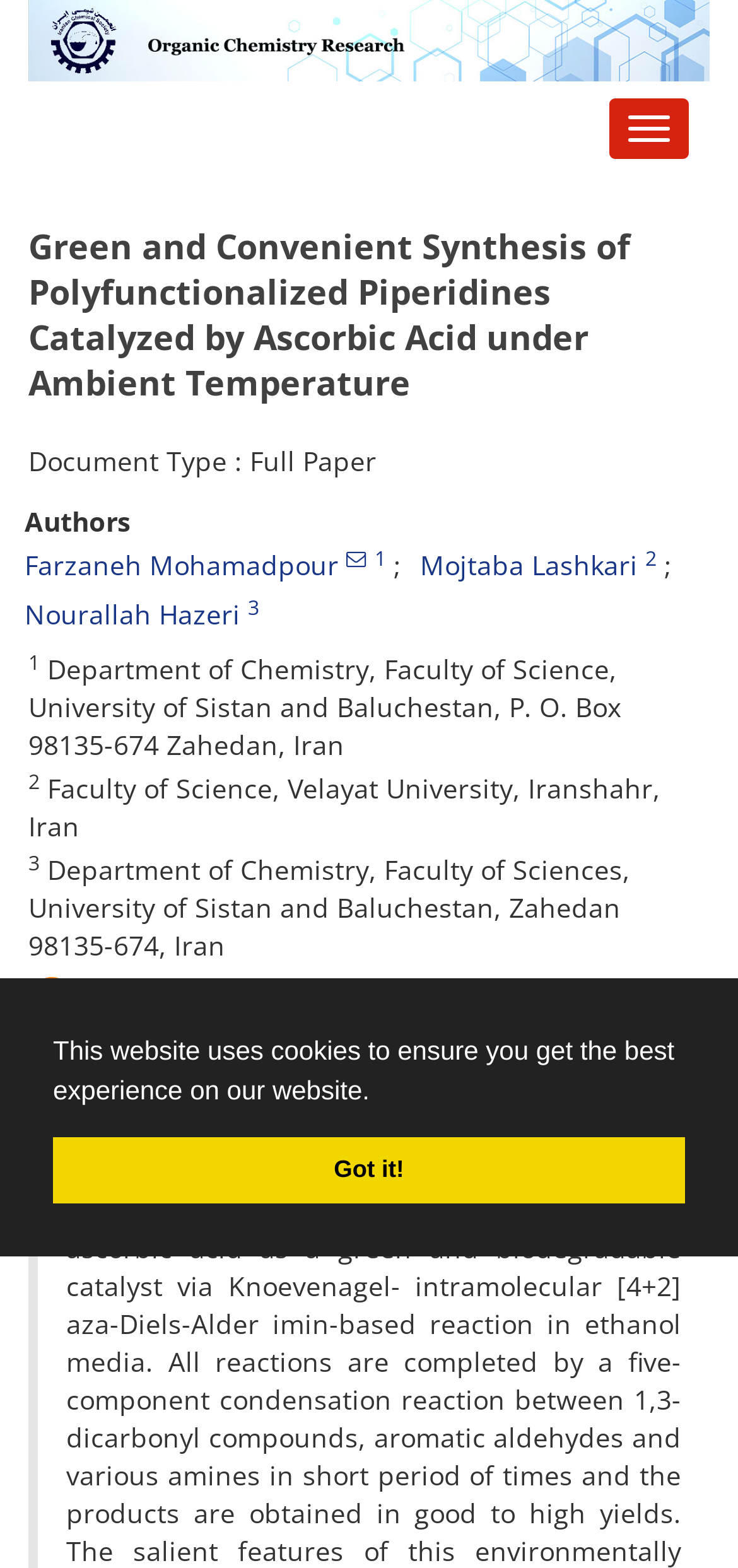Can you specify the bounding box coordinates of the area that needs to be clicked to fulfill the following instruction: "Toggle navigation"?

[0.823, 0.062, 0.936, 0.103]